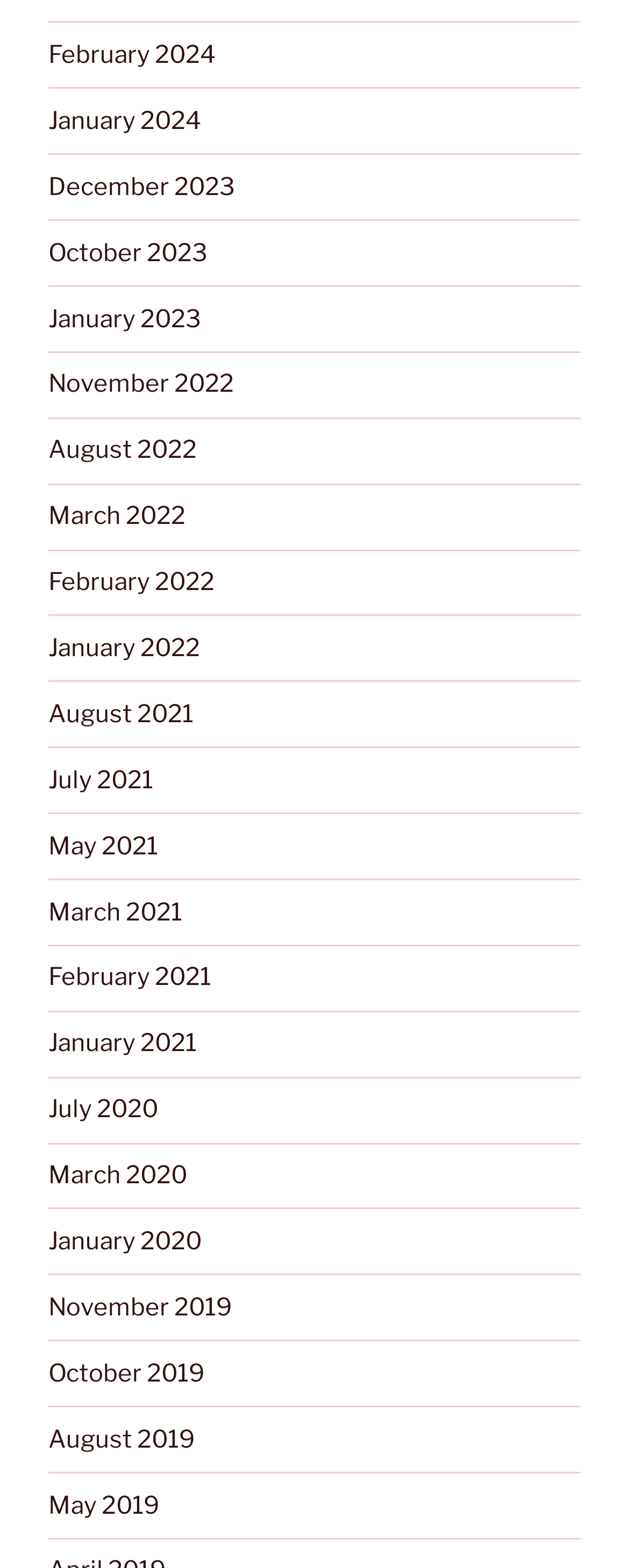What is the earliest month available on this webpage? From the image, respond with a single word or brief phrase.

January 2020